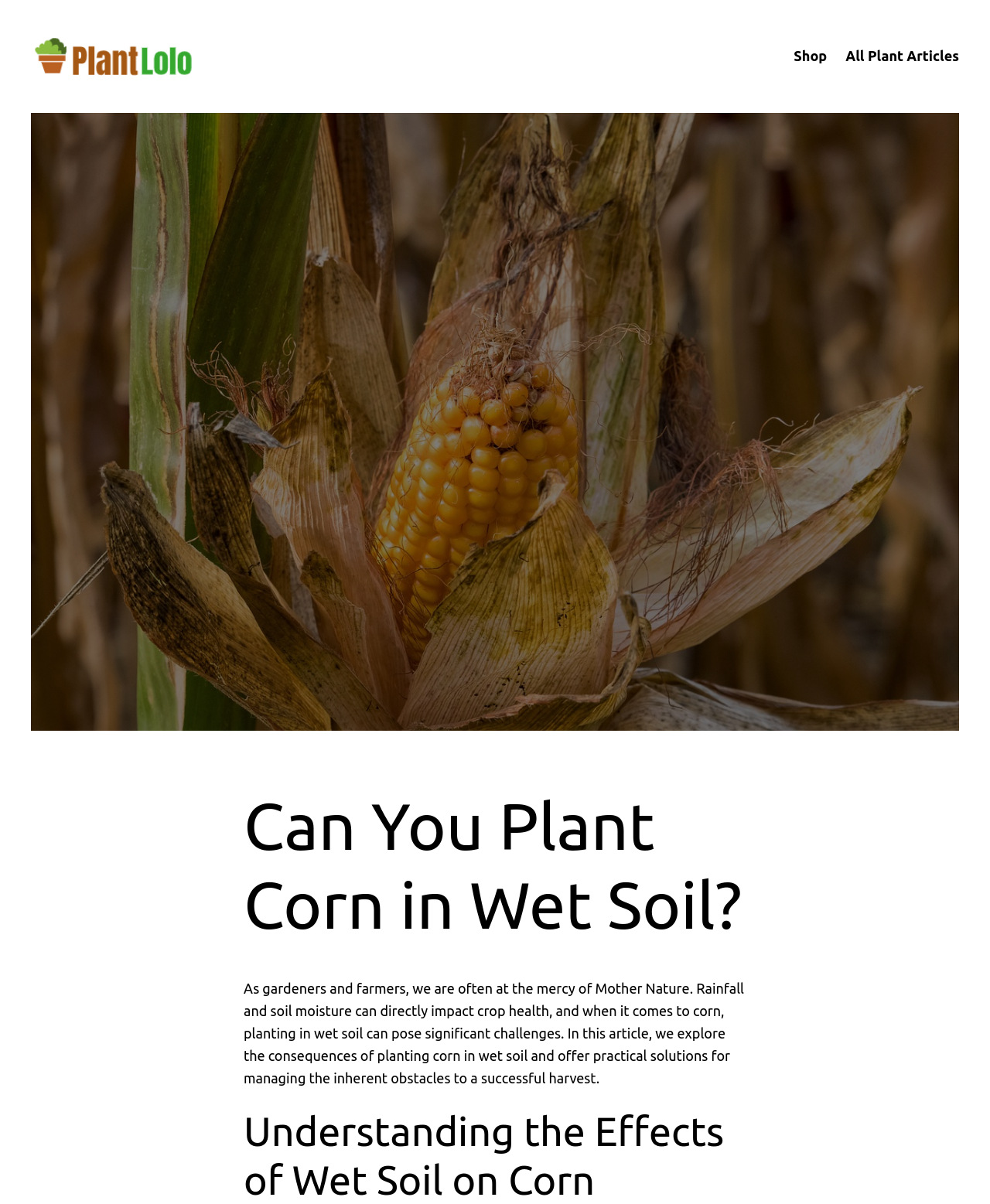What is the name of the website?
Look at the image and answer the question with a single word or phrase.

Plantlolo